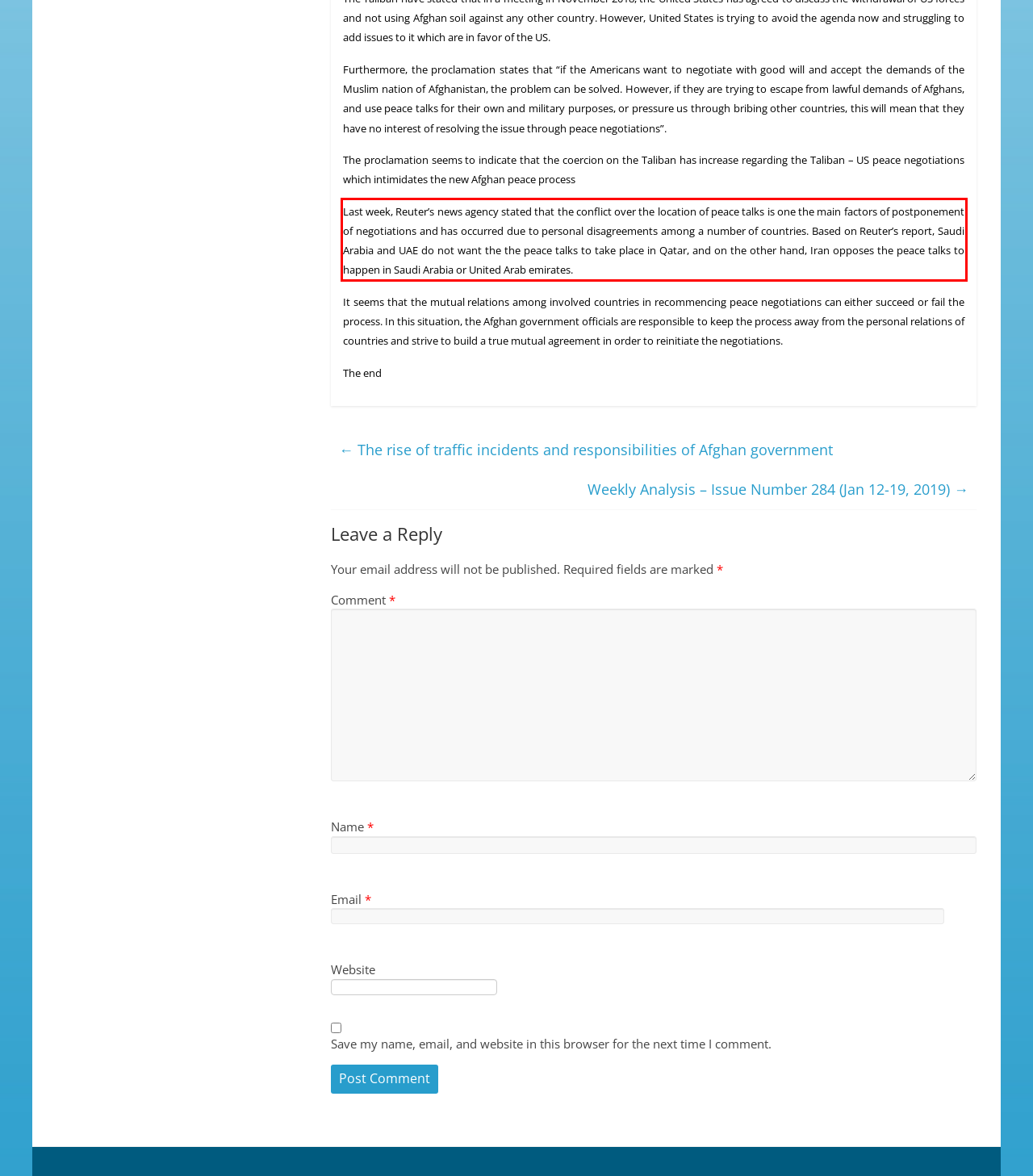Please extract the text content from the UI element enclosed by the red rectangle in the screenshot.

Last week, Reuter’s news agency stated that the conflict over the location of peace talks is one the main factors of postponement of negotiations and has occurred due to personal disagreements among a number of countries. Based on Reuter’s report, Saudi Arabia and UAE do not want the the peace talks to take place in Qatar, and on the other hand, Iran opposes the peace talks to happen in Saudi Arabia or United Arab emirates.